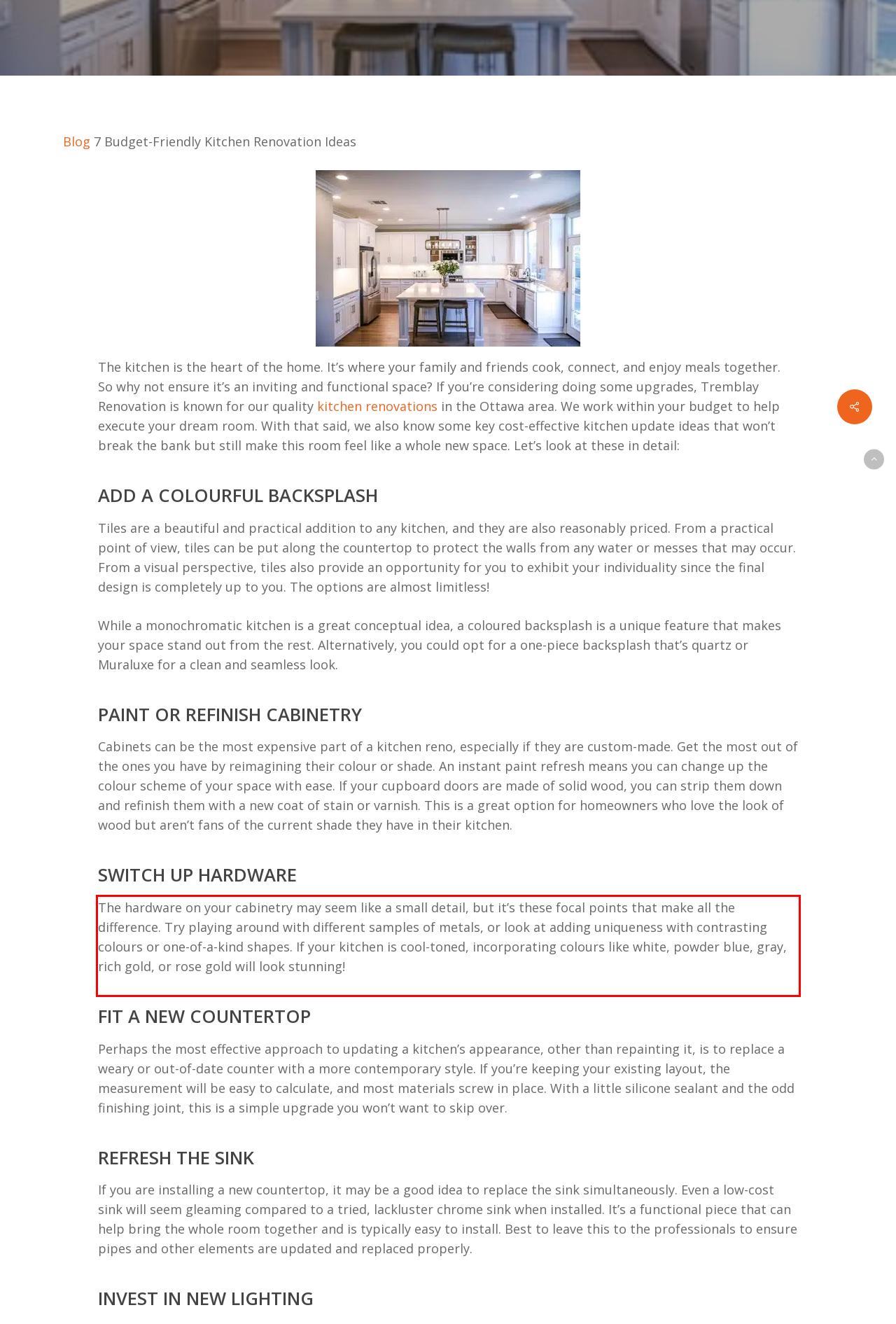Please take the screenshot of the webpage, find the red bounding box, and generate the text content that is within this red bounding box.

The hardware on your cabinetry may seem like a small detail, but it’s these focal points that make all the difference. Try playing around with different samples of metals, or look at adding uniqueness with contrasting colours or one-of-a-kind shapes. If your kitchen is cool-toned, incorporating colours like white, powder blue, gray, rich gold, or rose gold will look stunning!